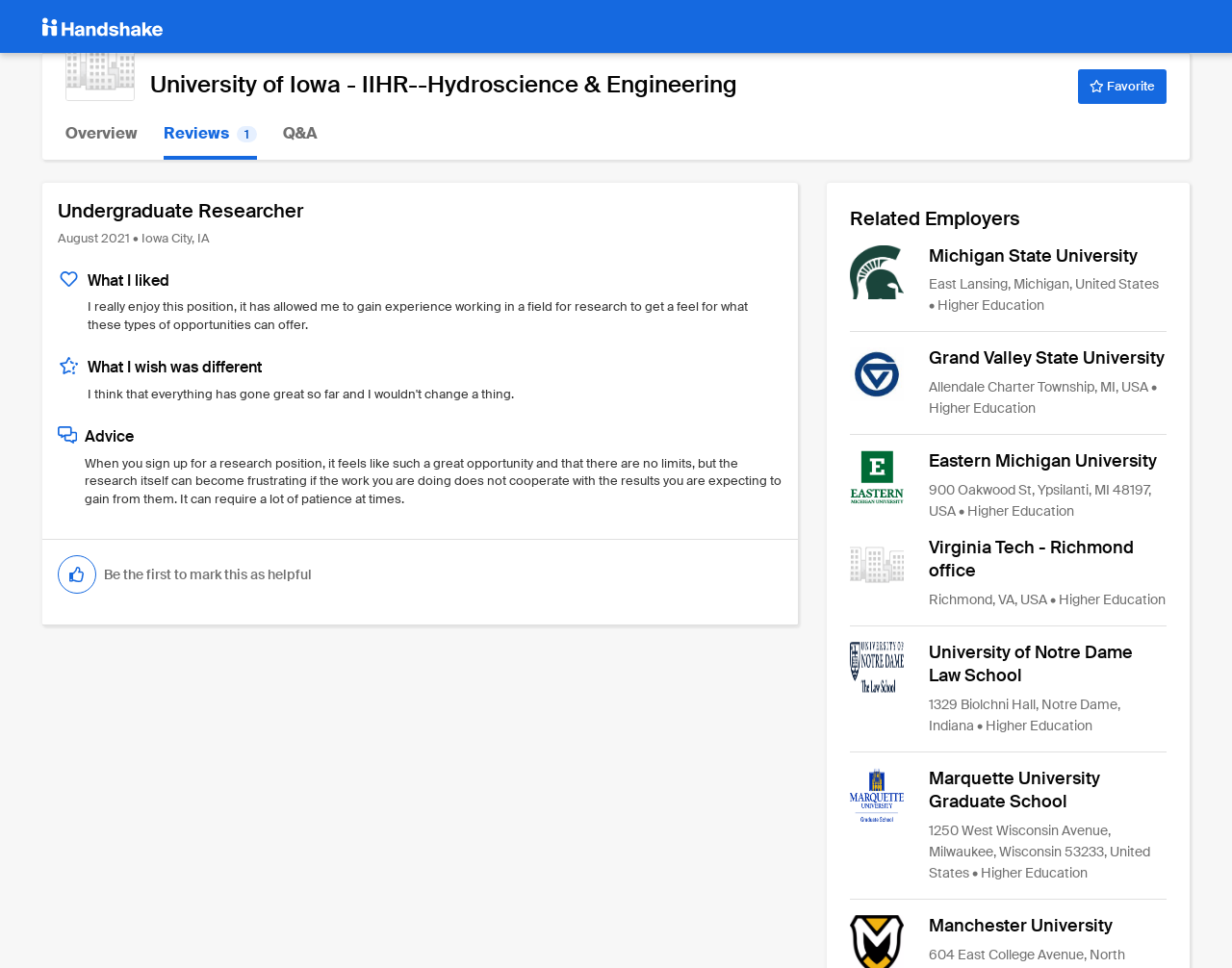What is the position of the reviewer?
Please interpret the details in the image and answer the question thoroughly.

The position of the reviewer can be found in the heading element with the text 'Undergraduate Researcher' below the university name.